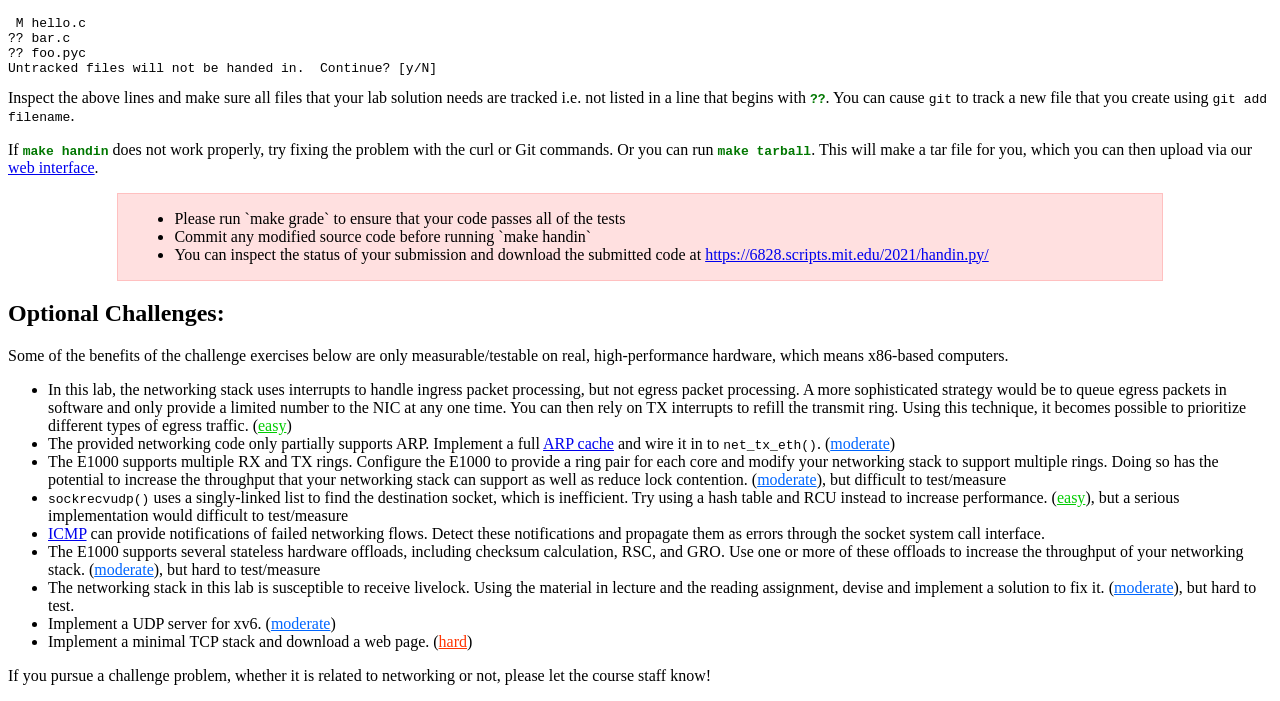Find the bounding box coordinates of the element to click in order to complete this instruction: "Click the 'moderate' link". The bounding box coordinates must be four float numbers between 0 and 1, denoted as [left, top, right, bottom].

[0.649, 0.621, 0.695, 0.645]